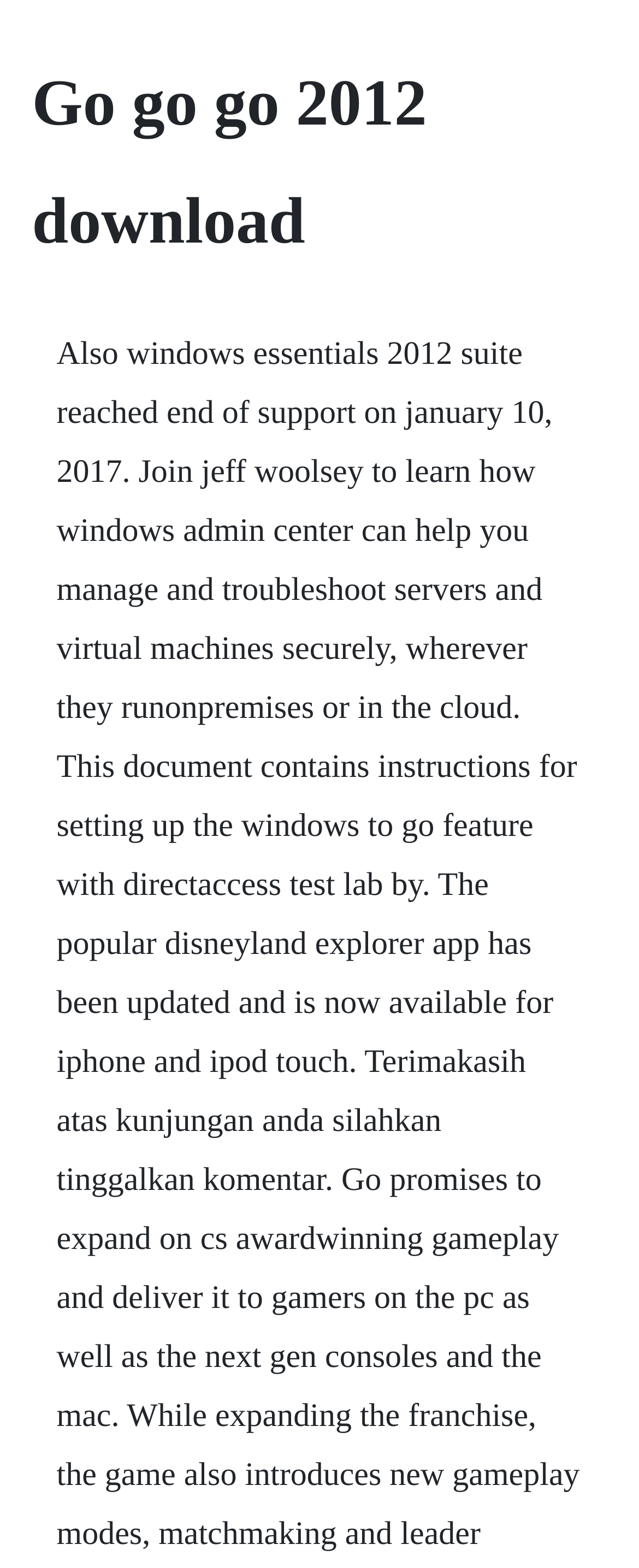Find the primary header on the webpage and provide its text.

Go go go 2012 download